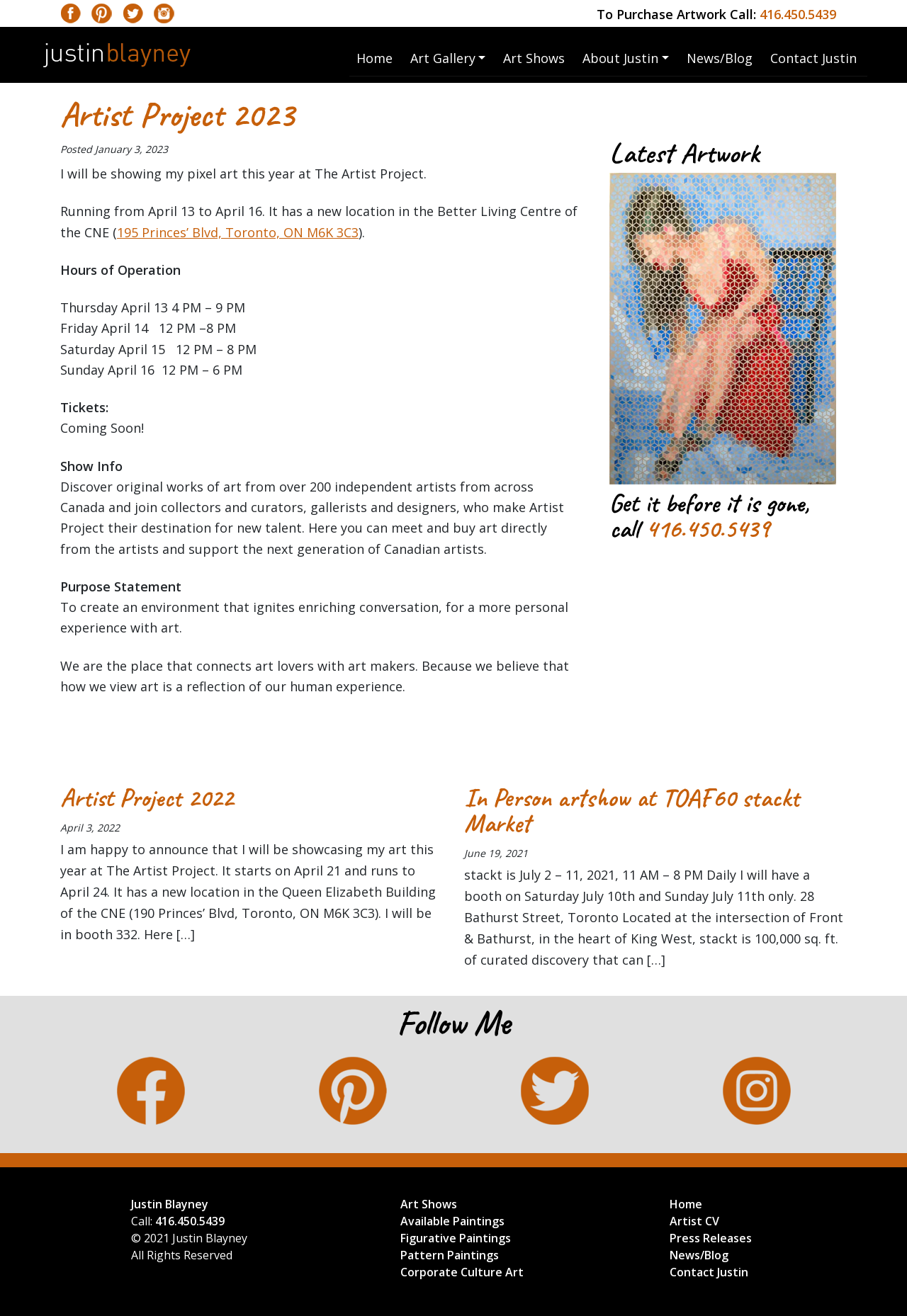What is the location of the Artist Project?
Please ensure your answer to the question is detailed and covers all necessary aspects.

I found the location of the Artist Project by reading the text in the article section of the webpage, which mentions that the event will be held at the Better Living Centre of the CNE.